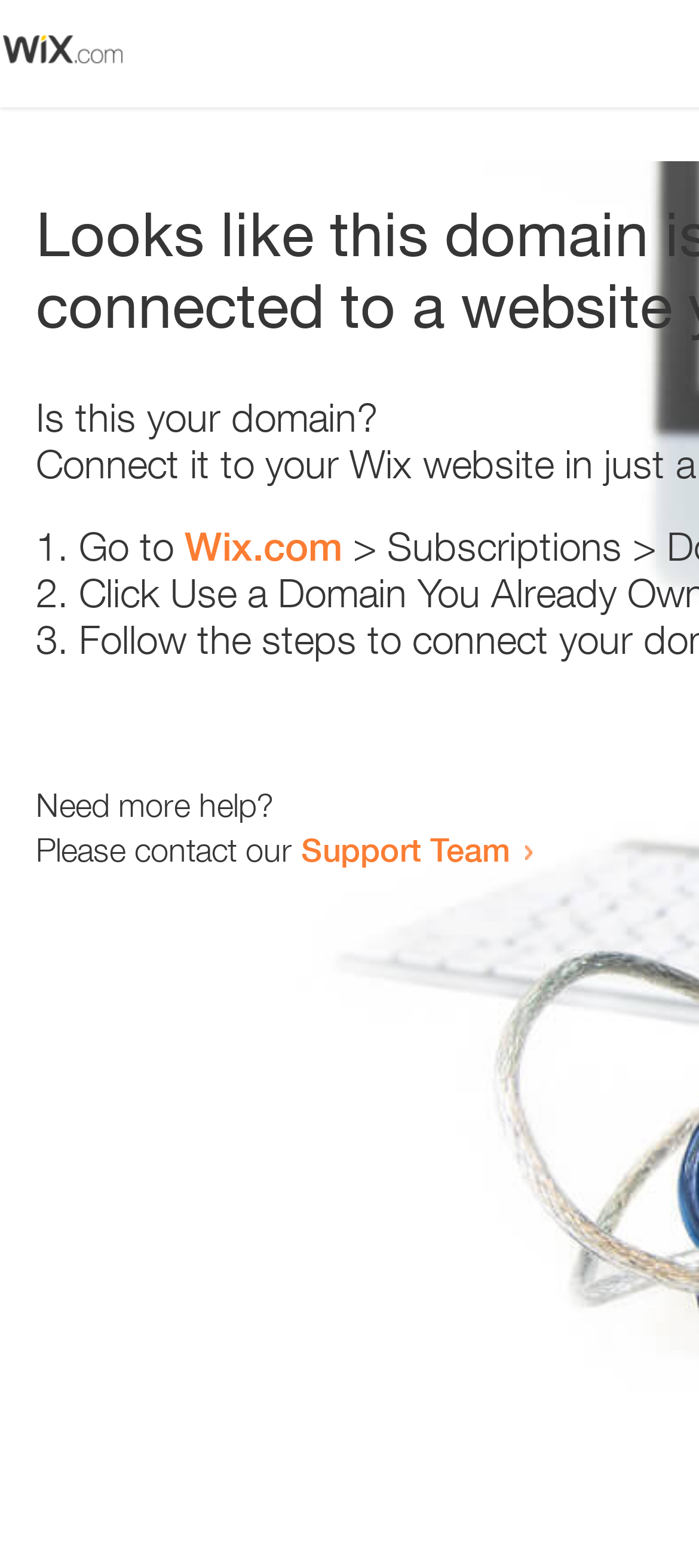Determine the bounding box for the described UI element: "Wix.com".

[0.264, 0.334, 0.49, 0.363]